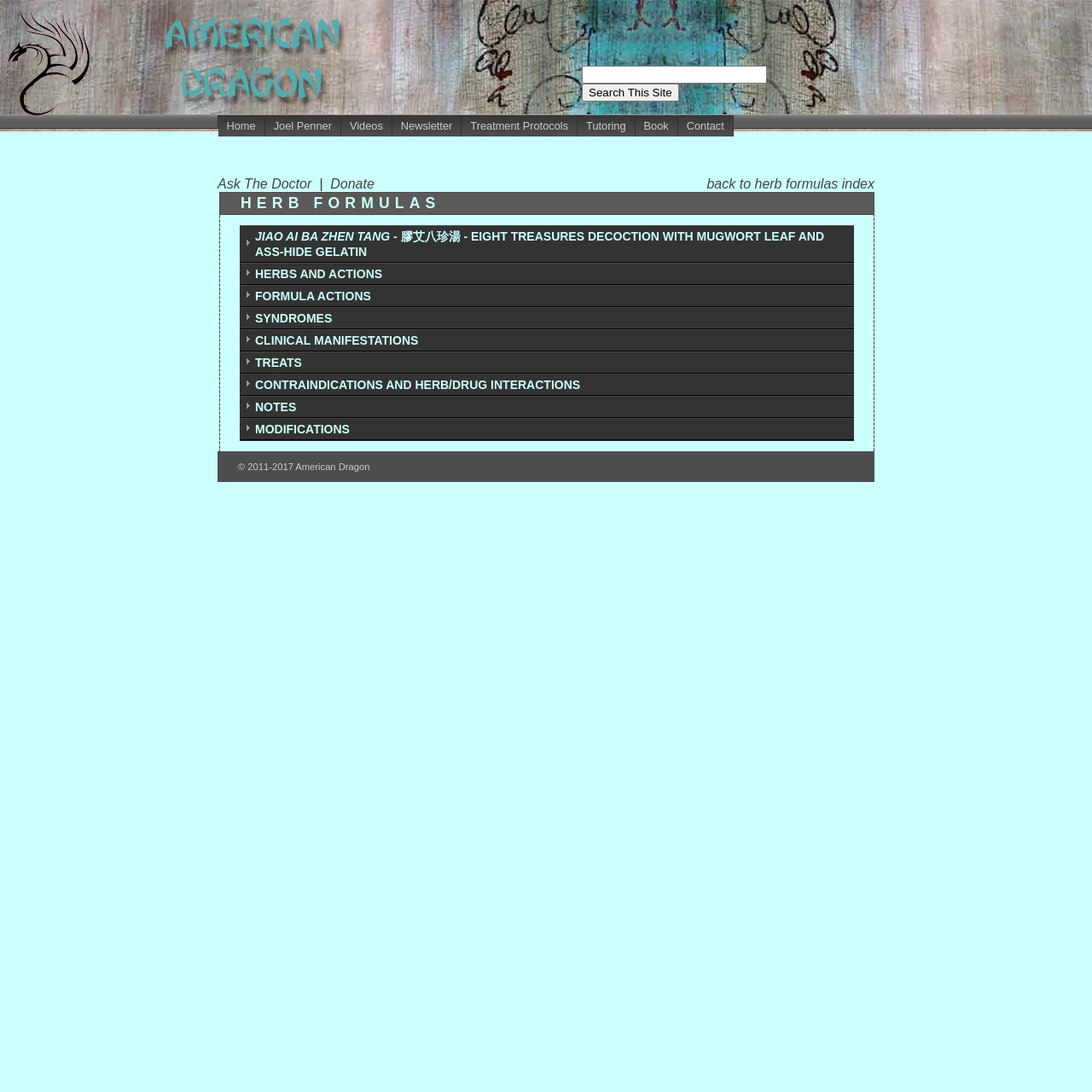Use one word or a short phrase to answer the question provided: 
What is the purpose of the search box?

Search This Site